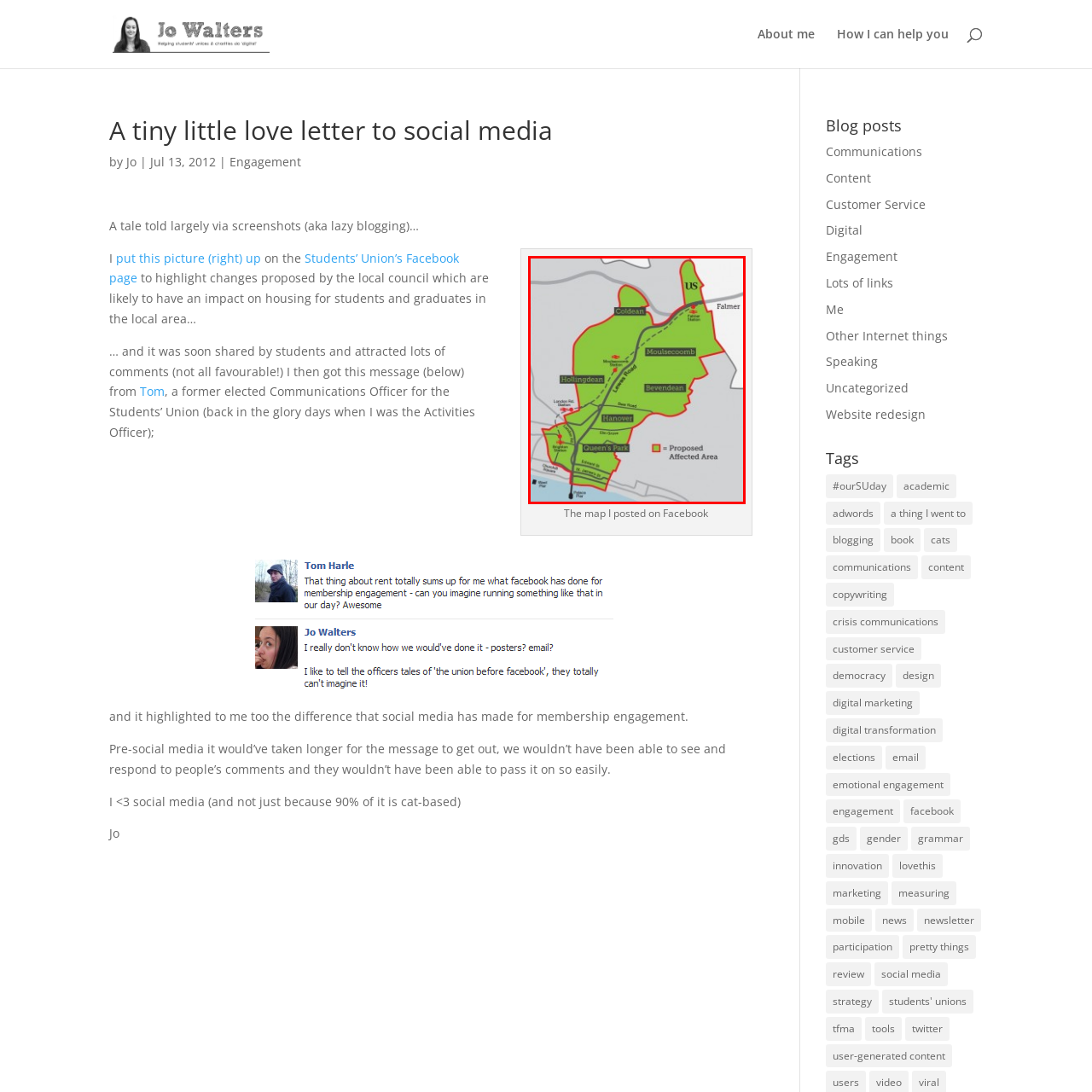What color are the neighborhoods and landmarks highlighted in?
Check the image enclosed by the red bounding box and reply to the question using a single word or phrase.

green